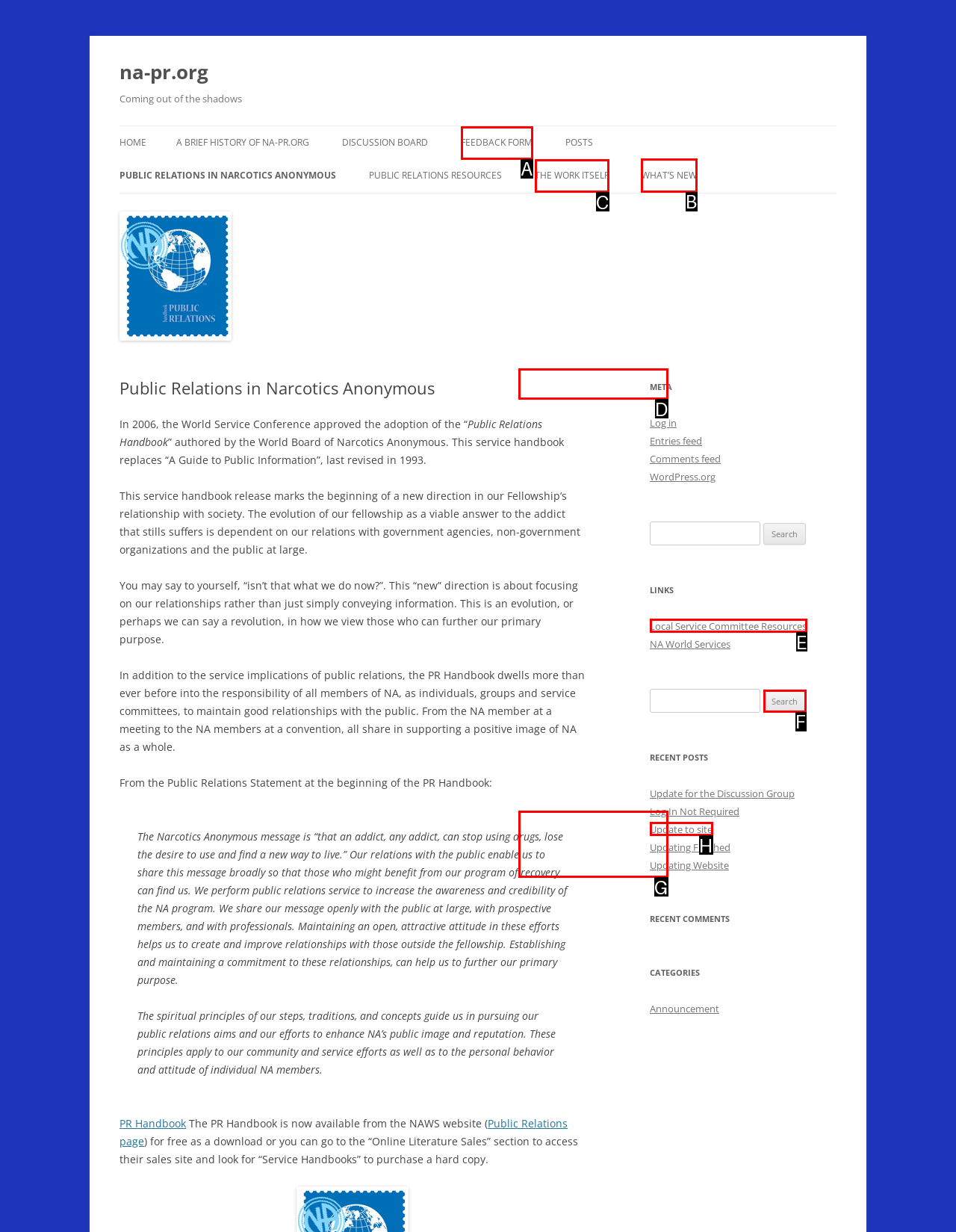Look at the highlighted elements in the screenshot and tell me which letter corresponds to the task: Explore the 'WHAT’S NEW' section.

B